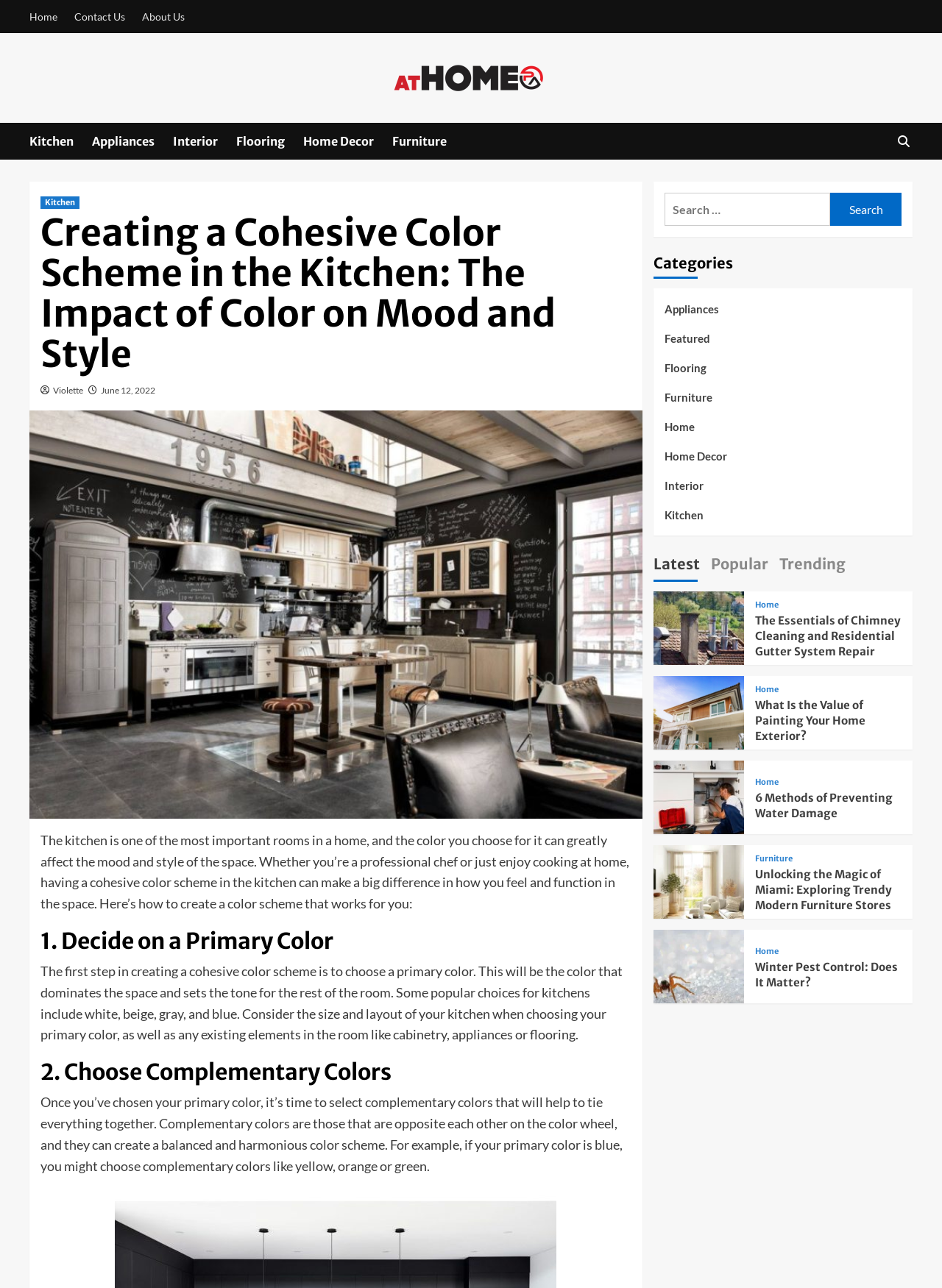Please provide a short answer using a single word or phrase for the question:
What is the primary topic of this webpage?

Kitchen color scheme